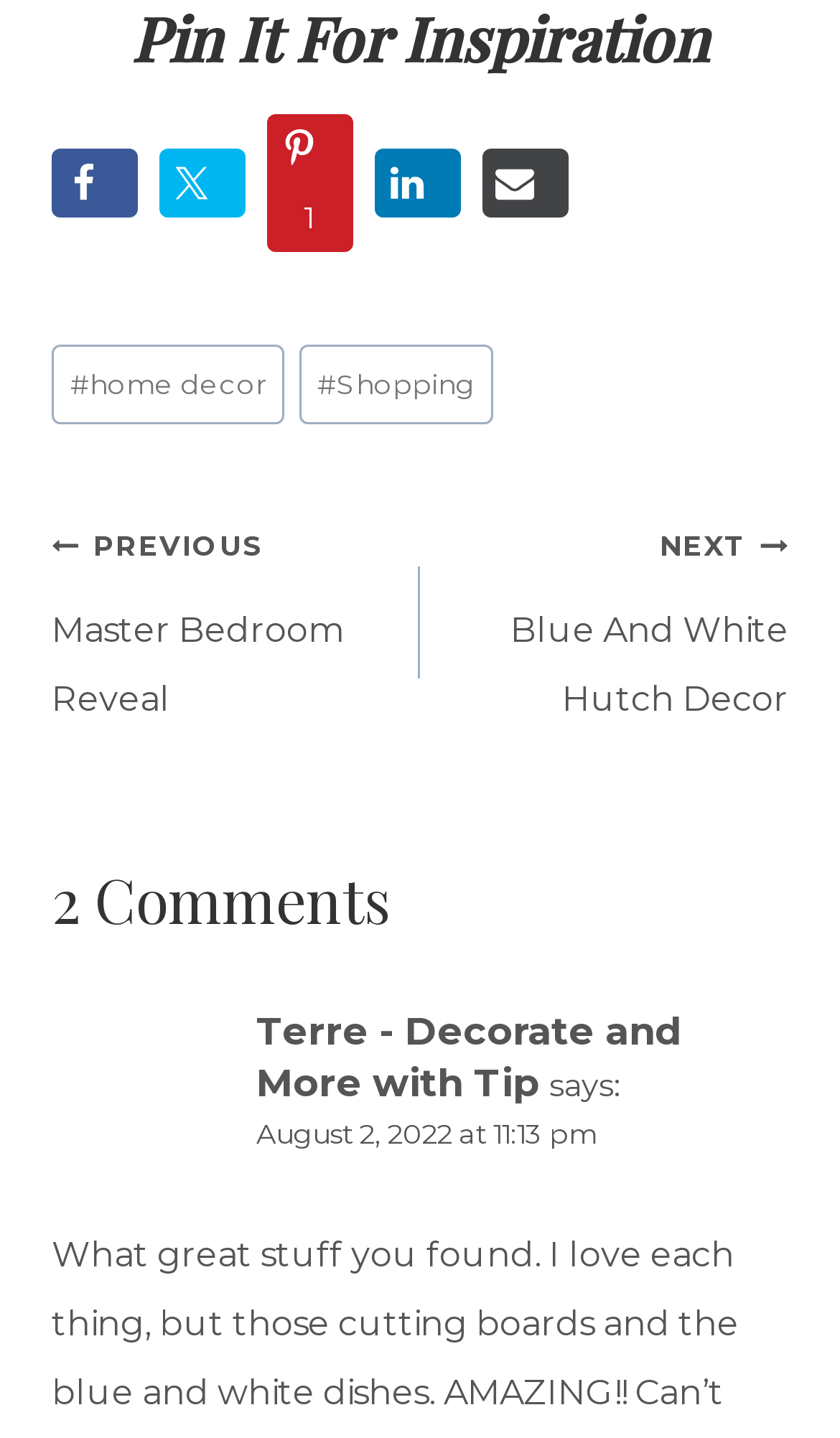Determine the bounding box coordinates of the clickable element necessary to fulfill the instruction: "Read the comment from Terre". Provide the coordinates as four float numbers within the 0 to 1 range, i.e., [left, top, right, bottom].

[0.305, 0.702, 0.813, 0.768]